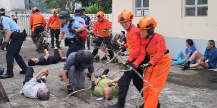Answer the question with a single word or phrase: 
What is the mood of the onlookers and those being assisted in the background?

anxious